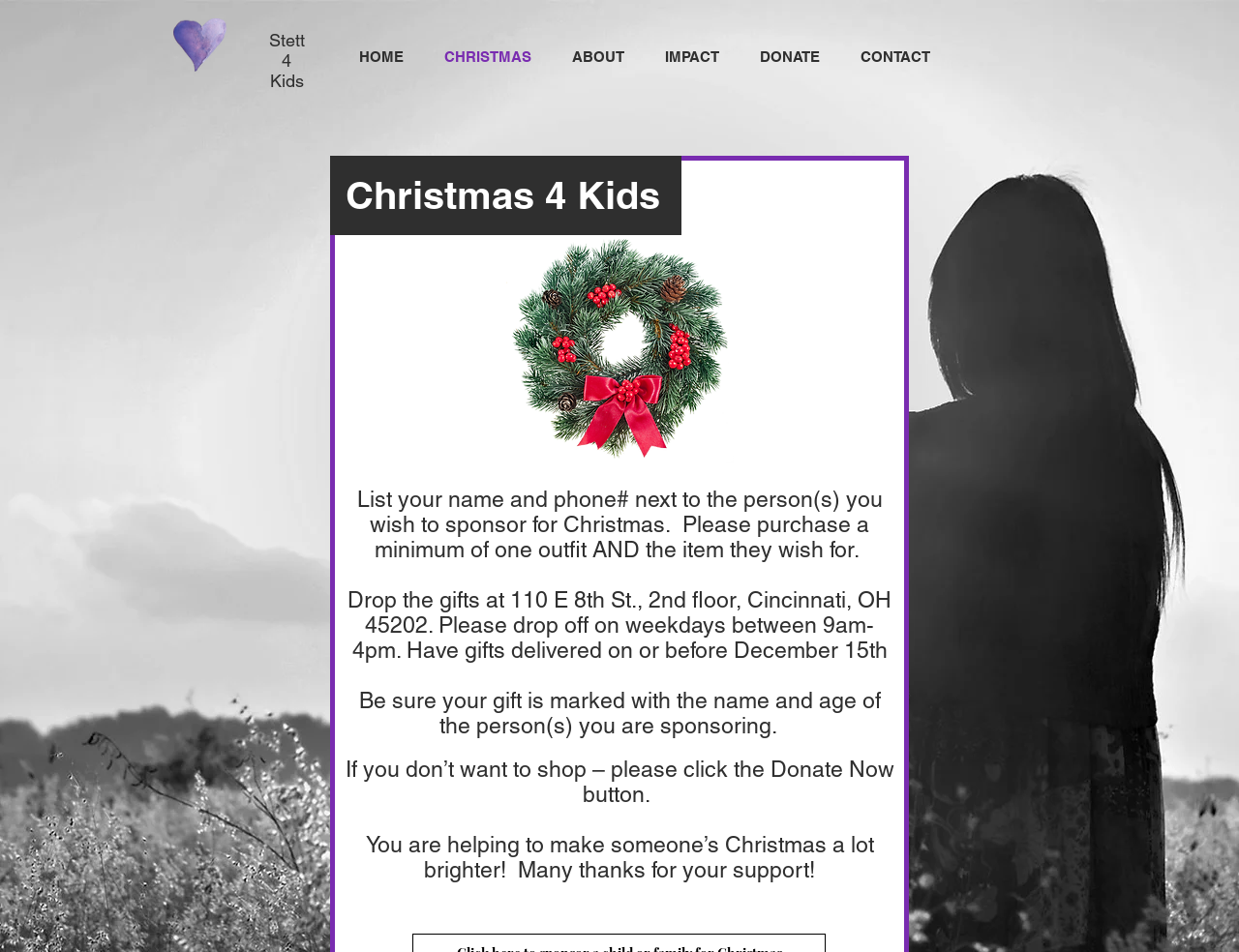What is the address for dropping off gifts?
Could you please answer the question thoroughly and with as much detail as possible?

The webpage provides the address 110 E 8th St., 2nd floor, Cincinnati, OH 45202 as the location for dropping off gifts for the Christmas 4 Kids program.